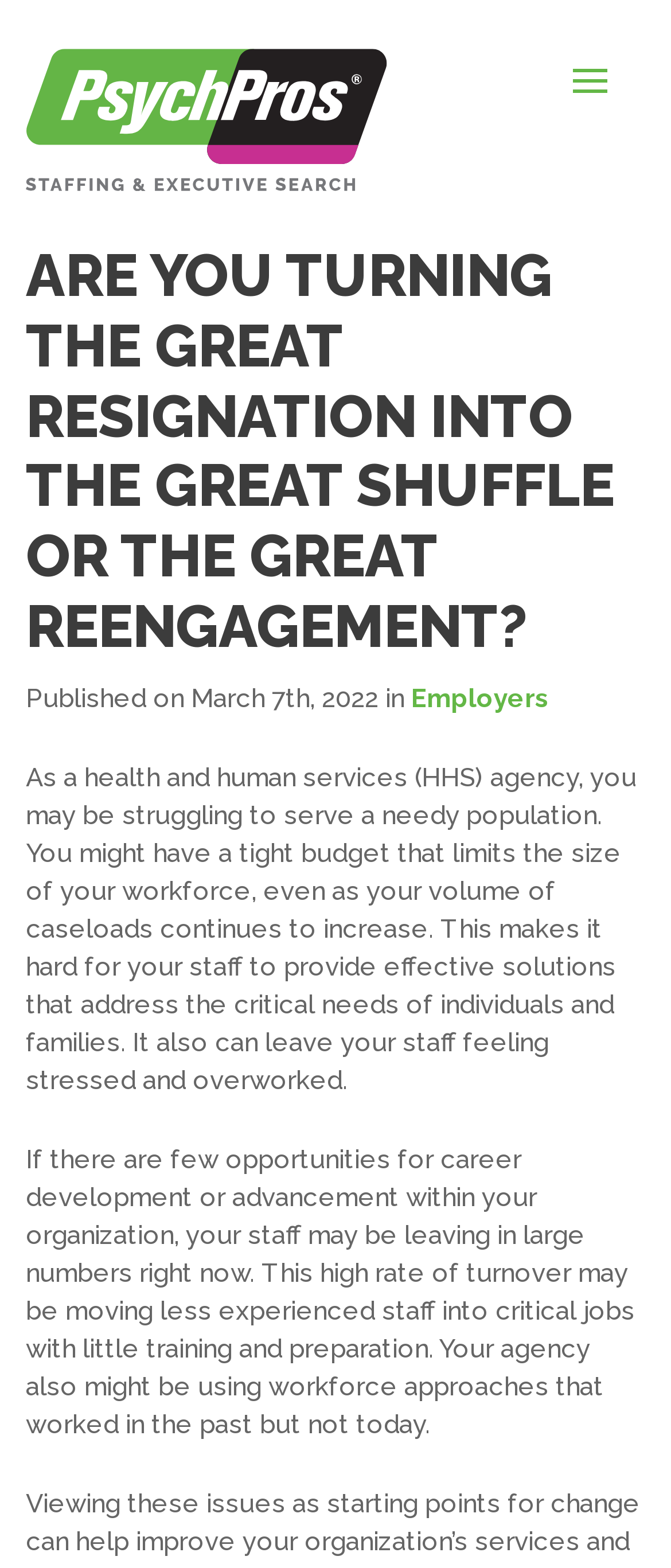Locate the bounding box coordinates of the clickable region necessary to complete the following instruction: "go to home page". Provide the coordinates in the format of four float numbers between 0 and 1, i.e., [left, top, right, bottom].

[0.333, 0.016, 1.0, 0.063]